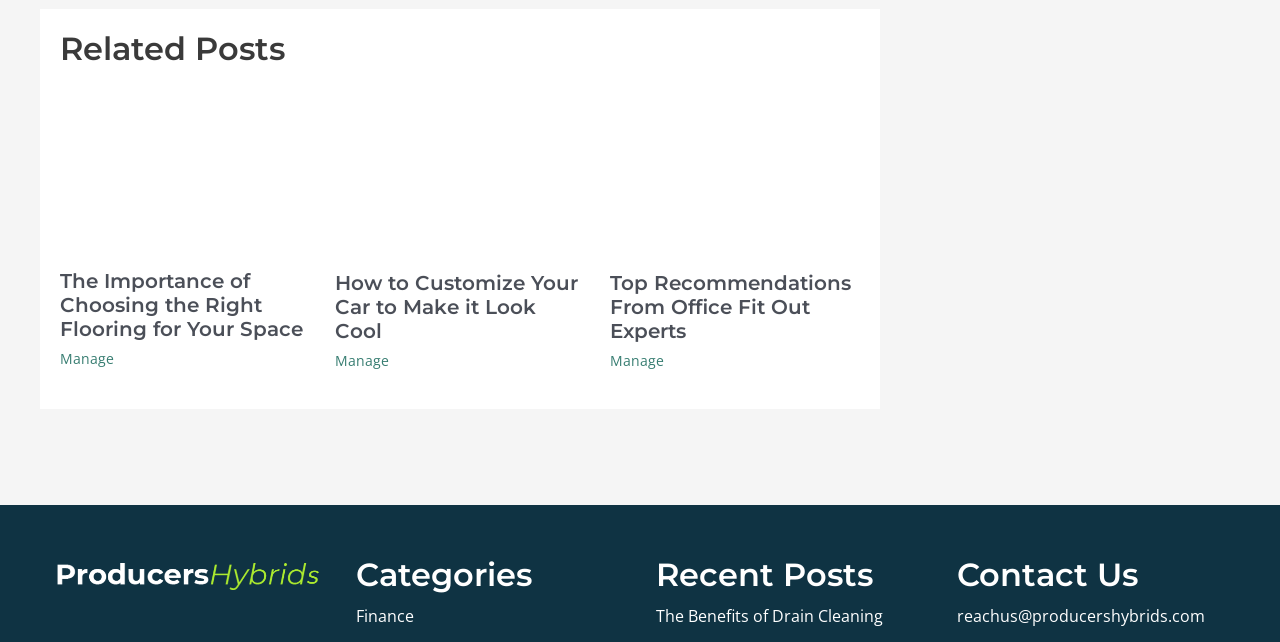Identify the bounding box coordinates of the clickable section necessary to follow the following instruction: "Check The Benefits of Drain Cleaning". The coordinates should be presented as four float numbers from 0 to 1, i.e., [left, top, right, bottom].

[0.512, 0.942, 0.69, 0.976]